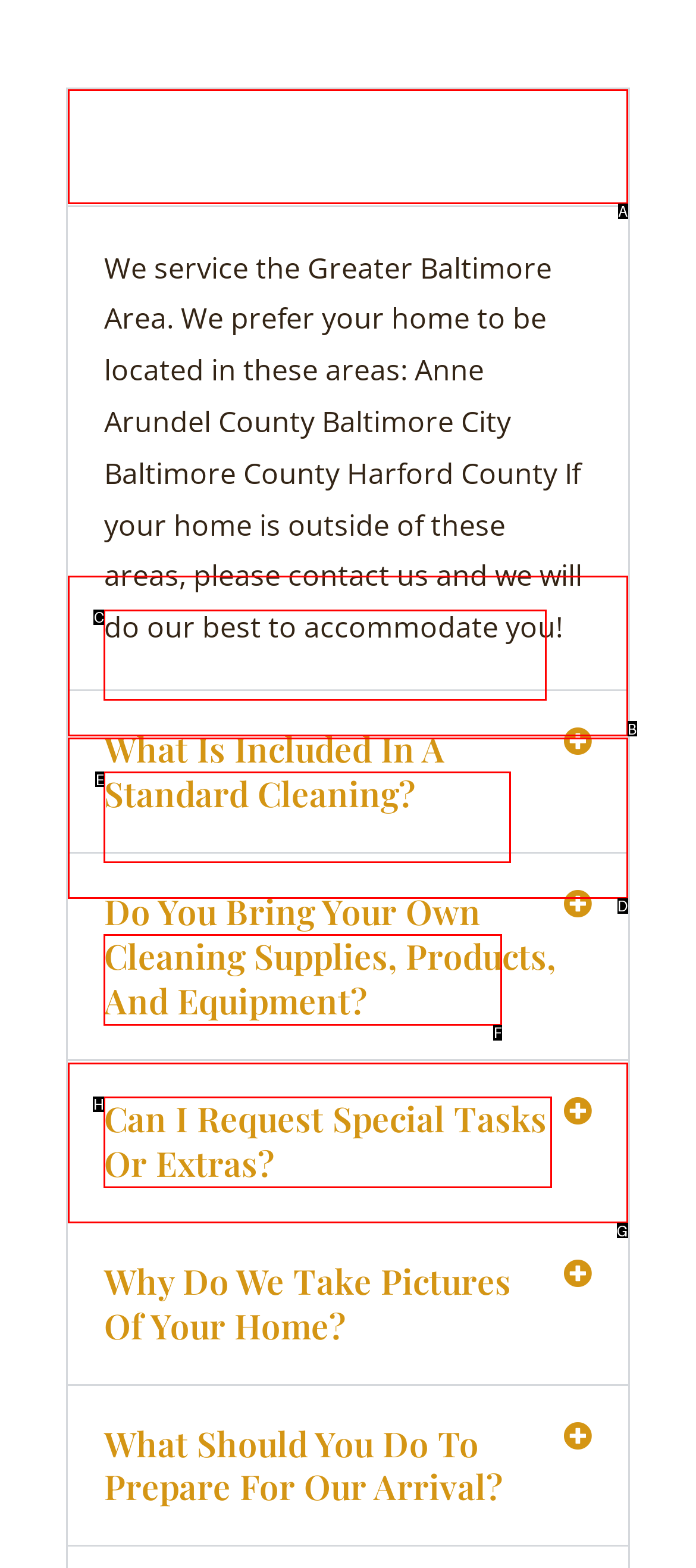For the task "Check if you are in the service area", which option's letter should you click? Answer with the letter only.

A